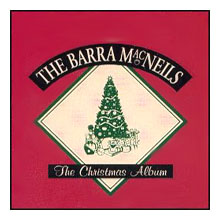What is the color of the lettering for the band's name?
Look at the image and respond to the question as thoroughly as possible.

The band's name, 'THE BARRA MACNEILS', is prominently displayed in bold, black lettering at the top of the album cover, providing a striking contrast to the vibrant red background.